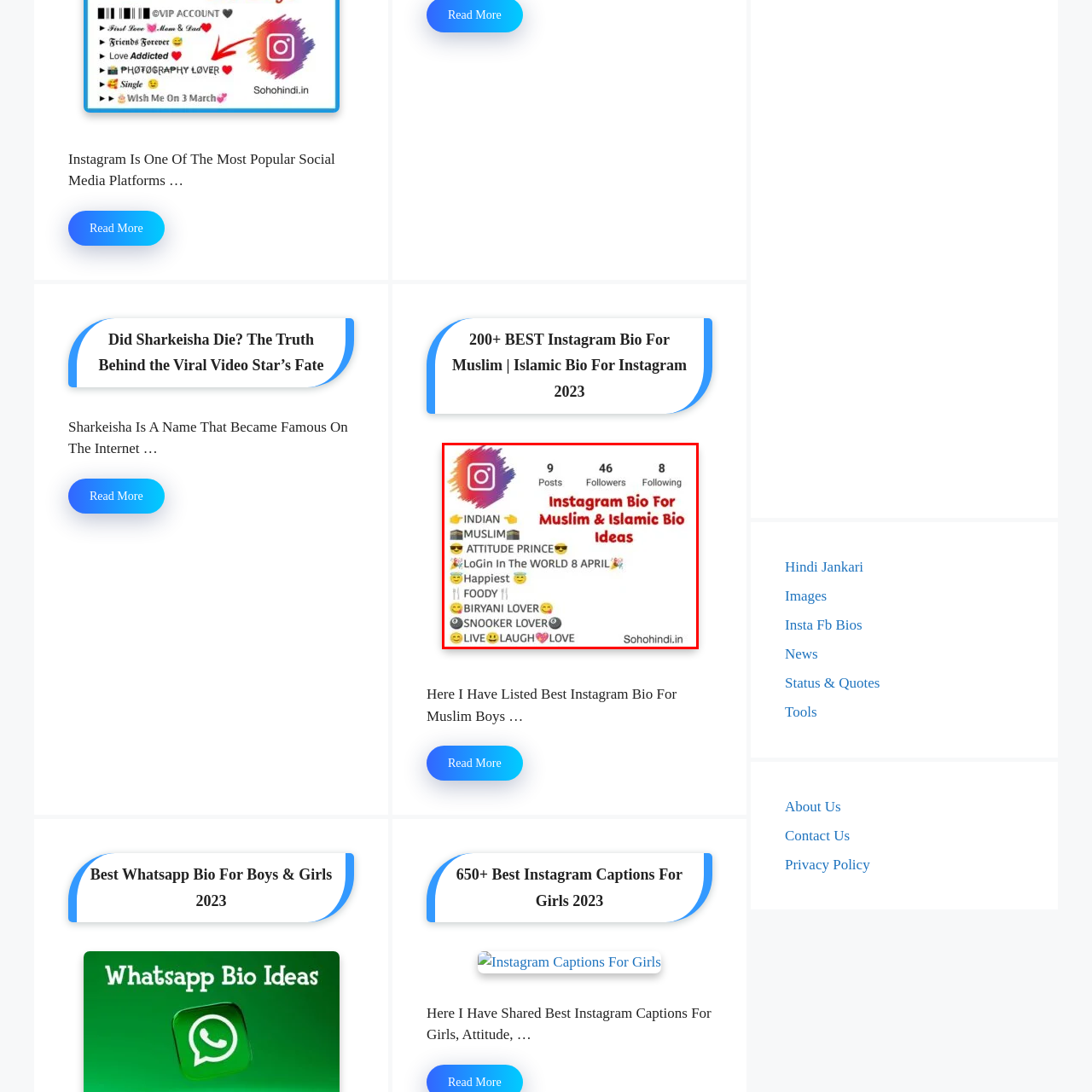What is the user's favorite dish?
Look at the image within the red bounding box and respond with a single word or phrase.

Biryani